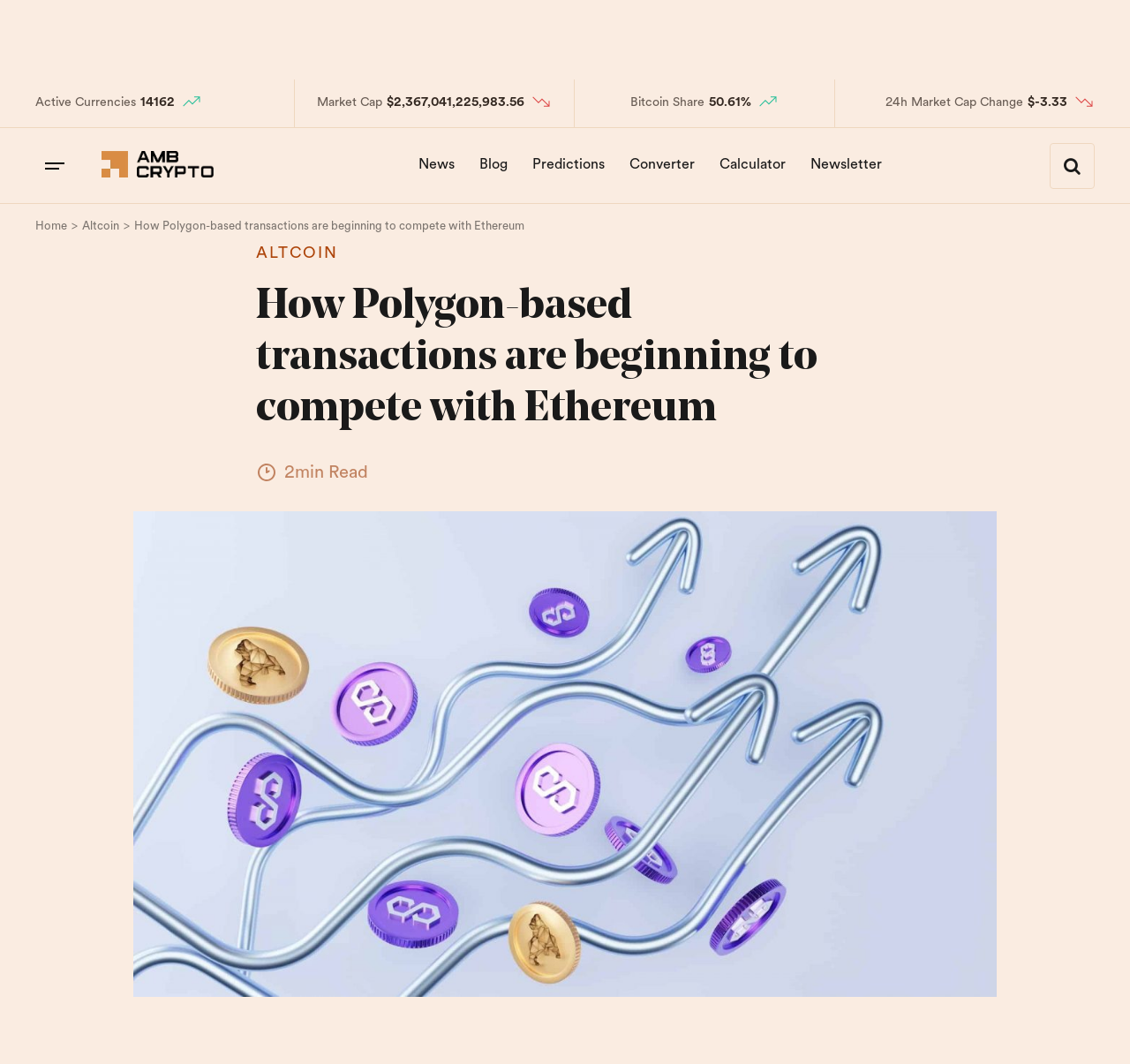What is the 24-hour market cap change?
Please provide a single word or phrase as the answer based on the screenshot.

-$3.33